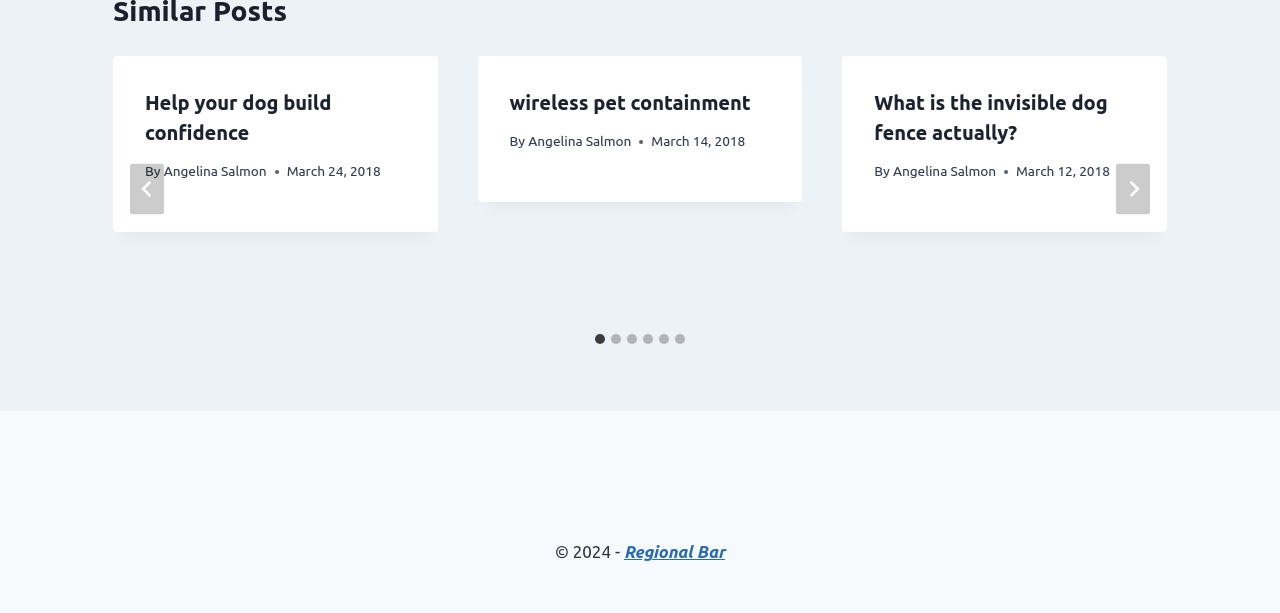Pinpoint the bounding box coordinates of the element to be clicked to execute the instruction: "Go to last slide".

[0.102, 0.266, 0.128, 0.35]